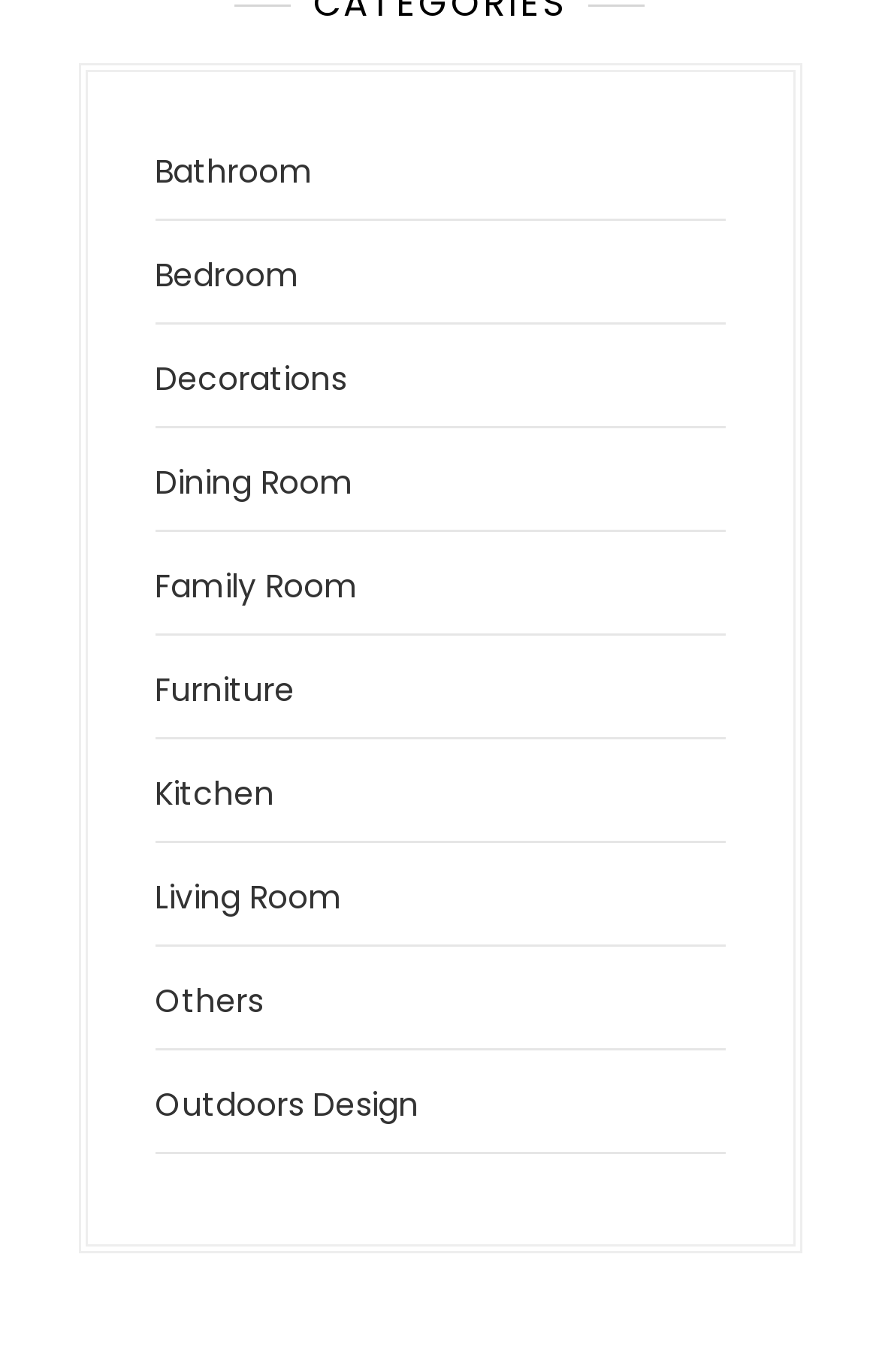What is the first room type listed?
Refer to the screenshot and respond with a concise word or phrase.

Bathroom